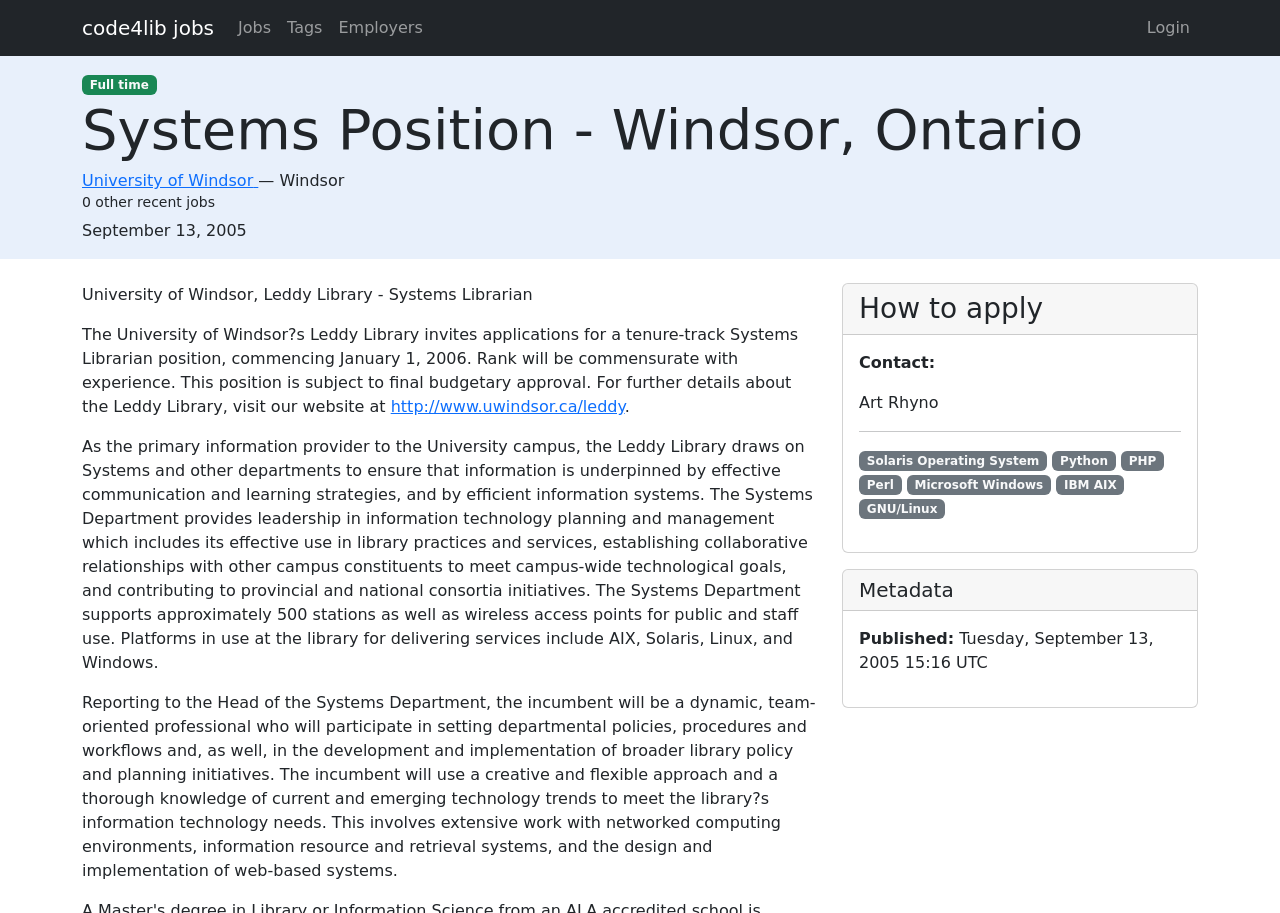Identify the bounding box coordinates of the region that needs to be clicked to carry out this instruction: "Follow the 'http://www.uwindsor.ca/leddy' link". Provide these coordinates as four float numbers ranging from 0 to 1, i.e., [left, top, right, bottom].

[0.305, 0.435, 0.488, 0.456]